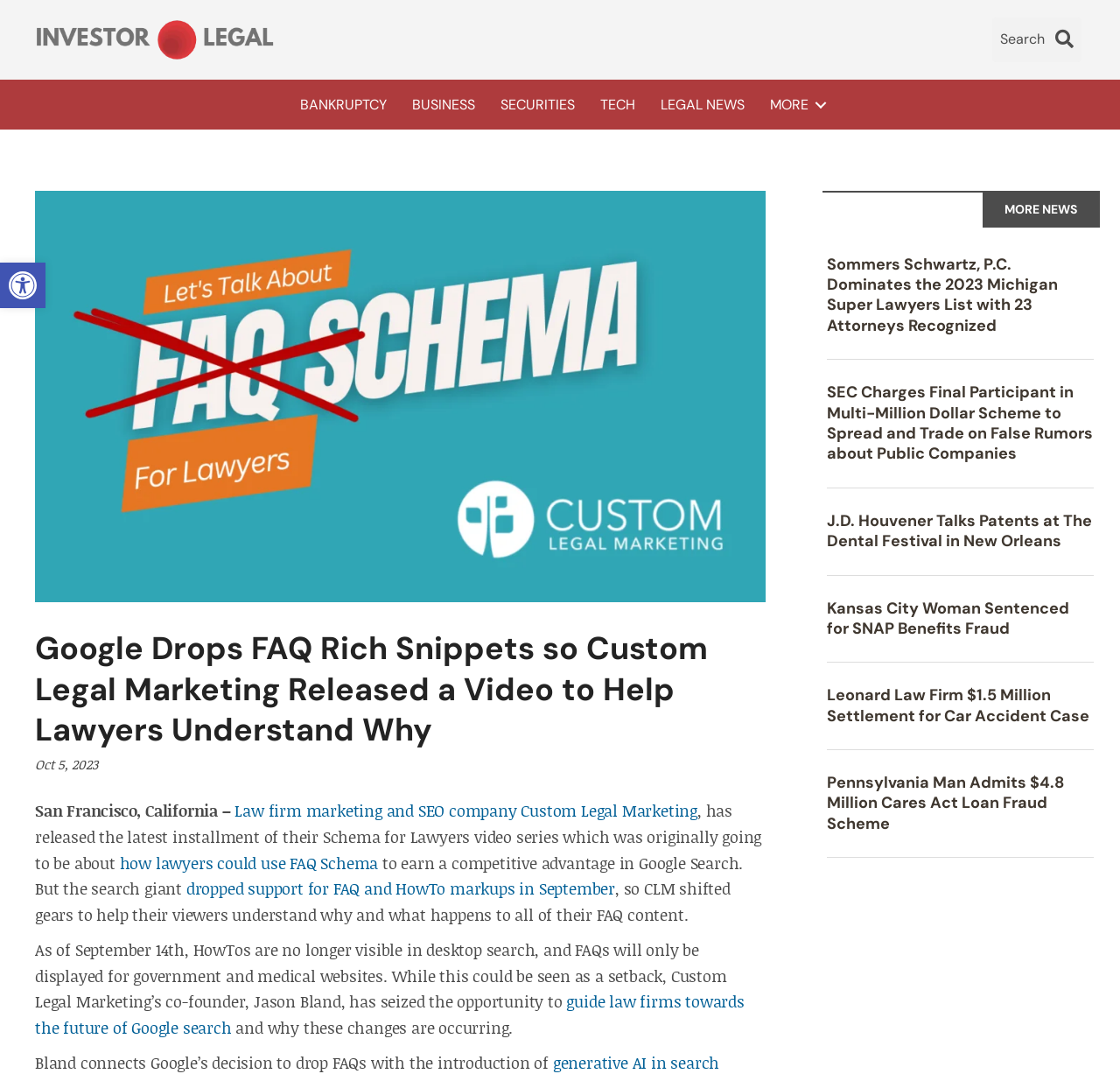Find the primary header on the webpage and provide its text.

Google Drops FAQ Rich Snippets so Custom Legal Marketing Released a Video to Help Lawyers Understand Why